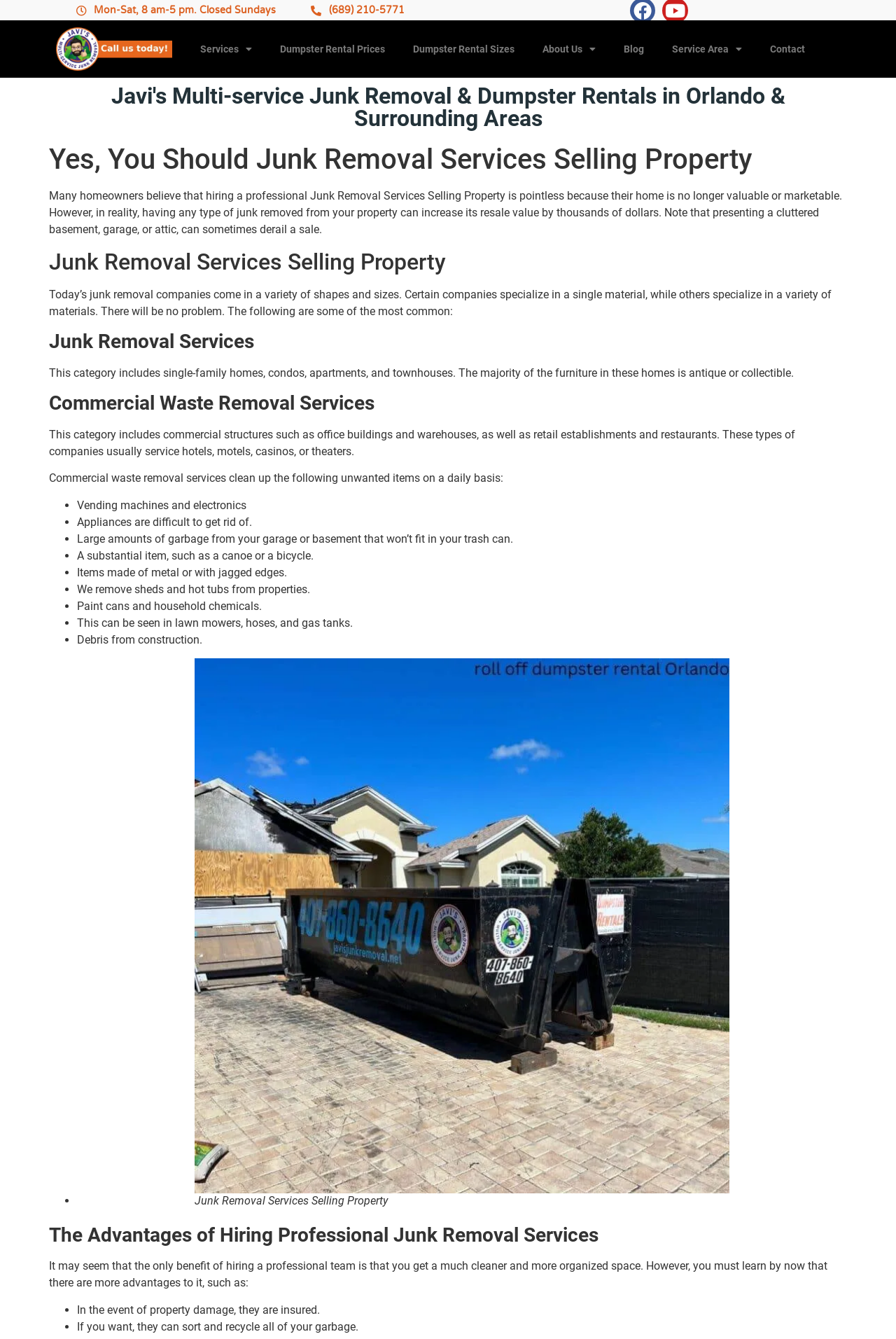What is the benefit of hiring professional junk removal services?
Answer with a single word or short phrase according to what you see in the image.

Insured and recycling